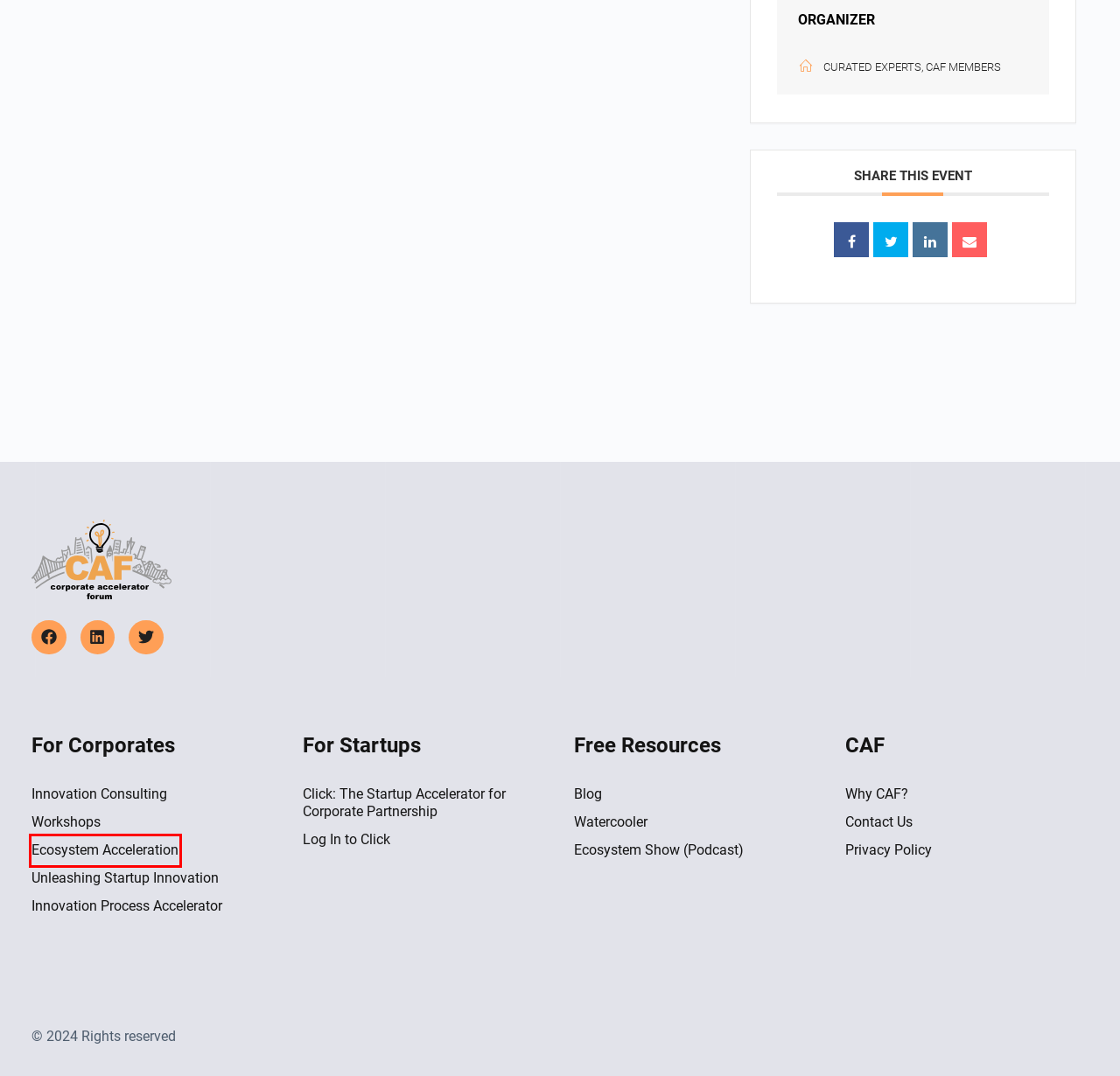You have a screenshot of a webpage with a red bounding box highlighting a UI element. Your task is to select the best webpage description that corresponds to the new webpage after clicking the element. Here are the descriptions:
A. Blog - Corporate Accelerator Forum
B. Unleashing Startup Innovation - Corporate Accelerator Forum
C. WaterCooler - Corporate Accelerator Forum
D. Podcast - Corporate Accelerator Forum
E. Workshops - Corporate Accelerator Forum
F. Ecosystem Acceleration - Corporate Accelerator Forum
G. Privacy Policy - Corporate Accelerator Forum
H. Contact Us - Corporate Accelerator Forum

F